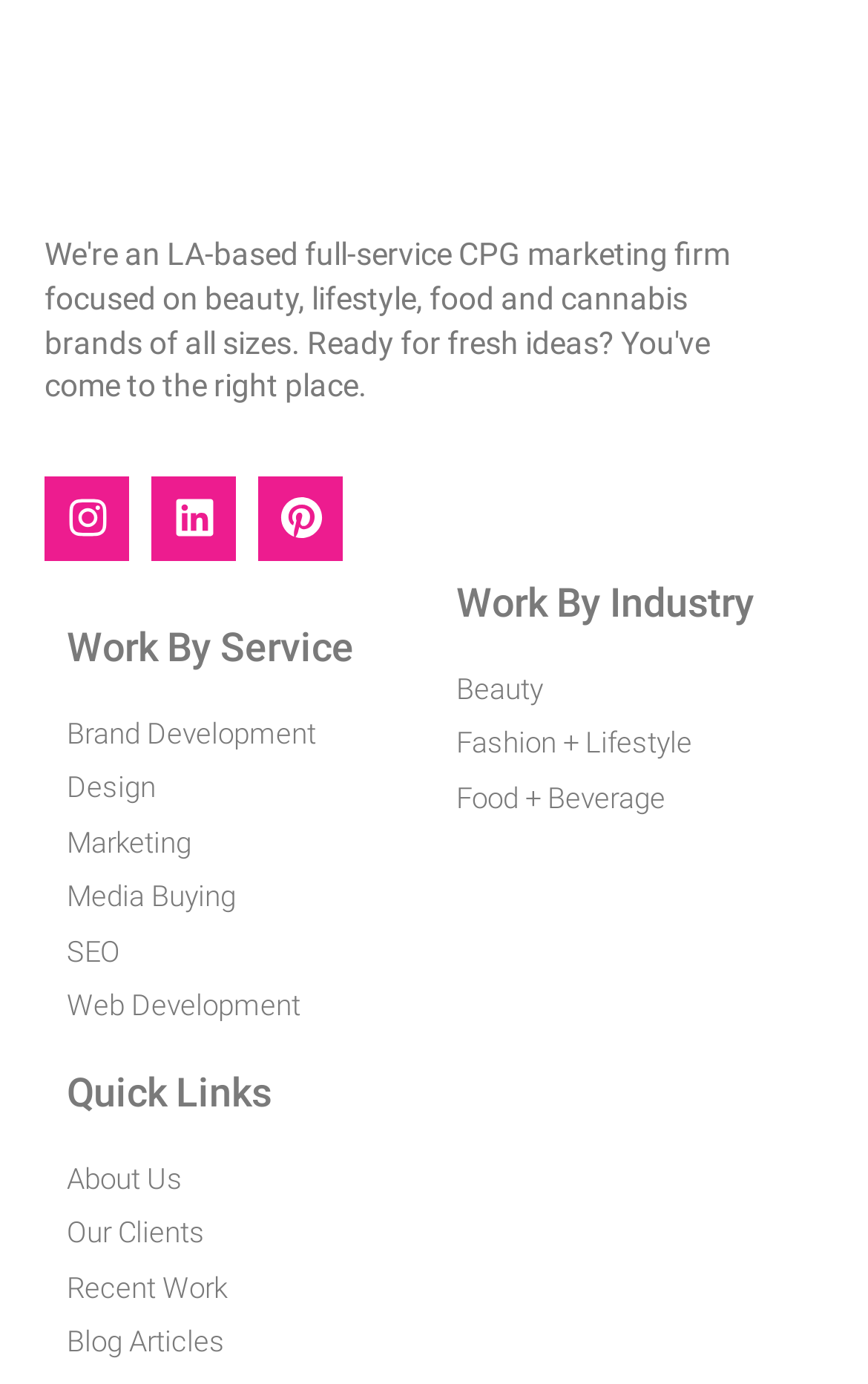Please find the bounding box coordinates of the element's region to be clicked to carry out this instruction: "Add to cart".

None